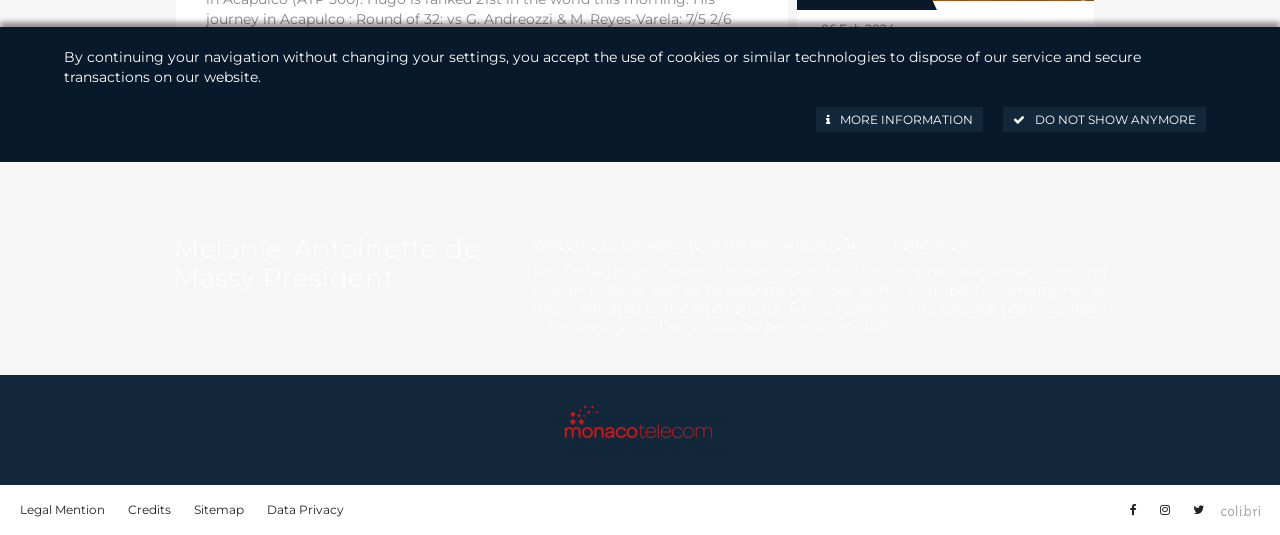Find and specify the bounding box coordinates that correspond to the clickable region for the instruction: "Share on Twitter".

[0.582, 0.212, 0.596, 0.28]